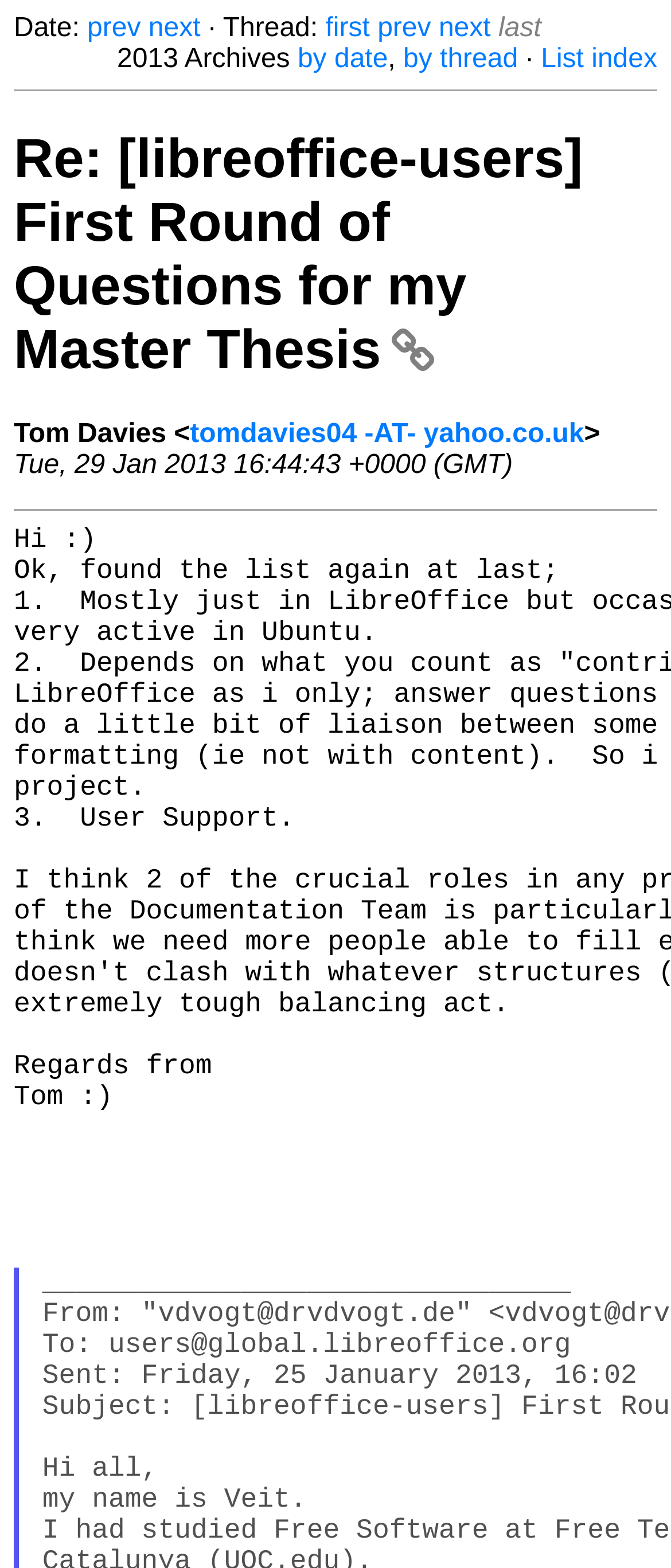Find the headline of the webpage and generate its text content.

Re: [libreoffice-users] First Round of Questions for my Master Thesis